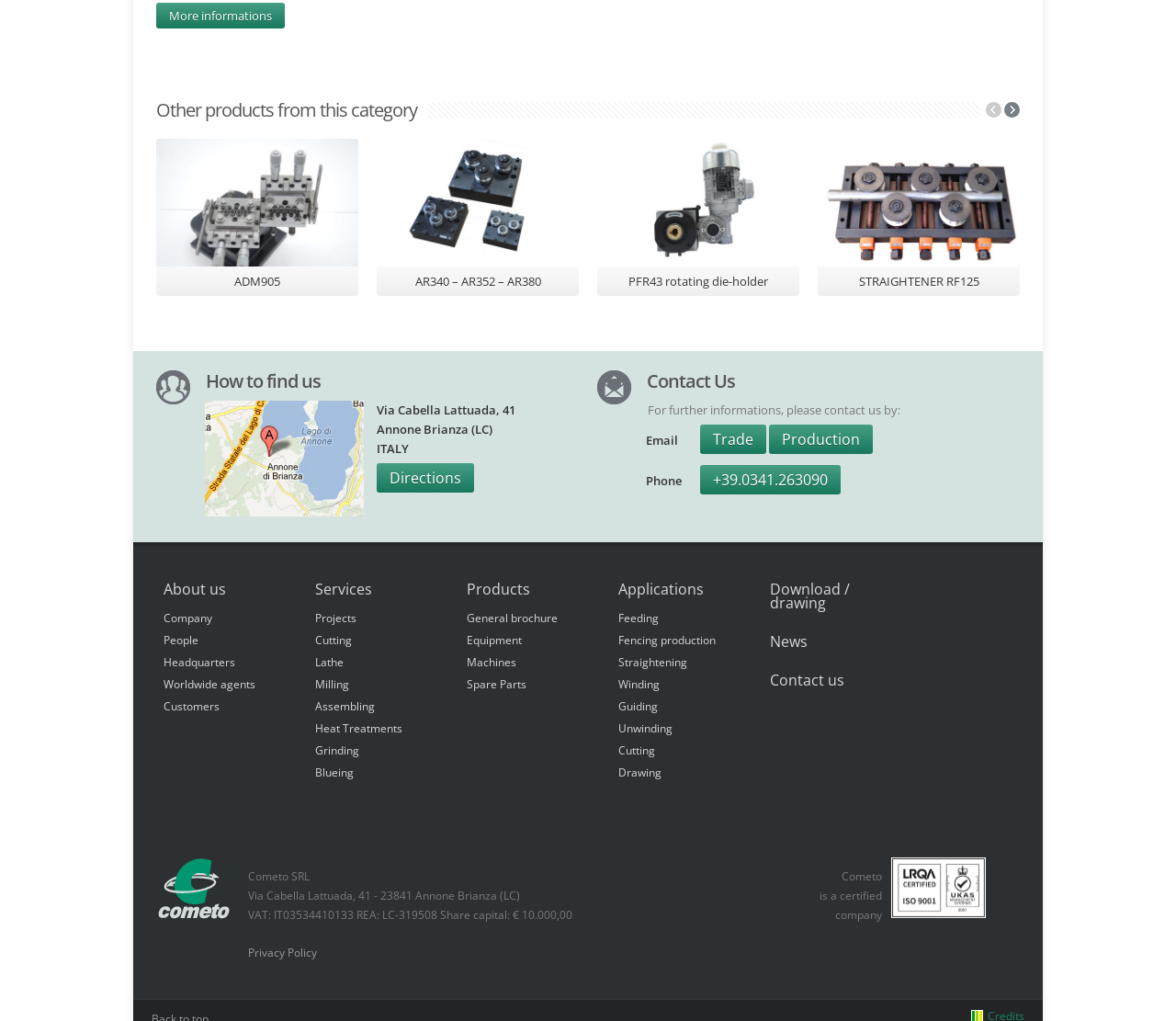How many links are there in the 'Other products from this category' section?
Please ensure your answer is as detailed and informative as possible.

I counted the number of links under the 'Other products from this category' heading, which are 'ADM905', 'AR340 – AR352 – AR380', 'PFR43 rotating die-holder', and 'STRAIGHTENER RF125', totaling 4 links.